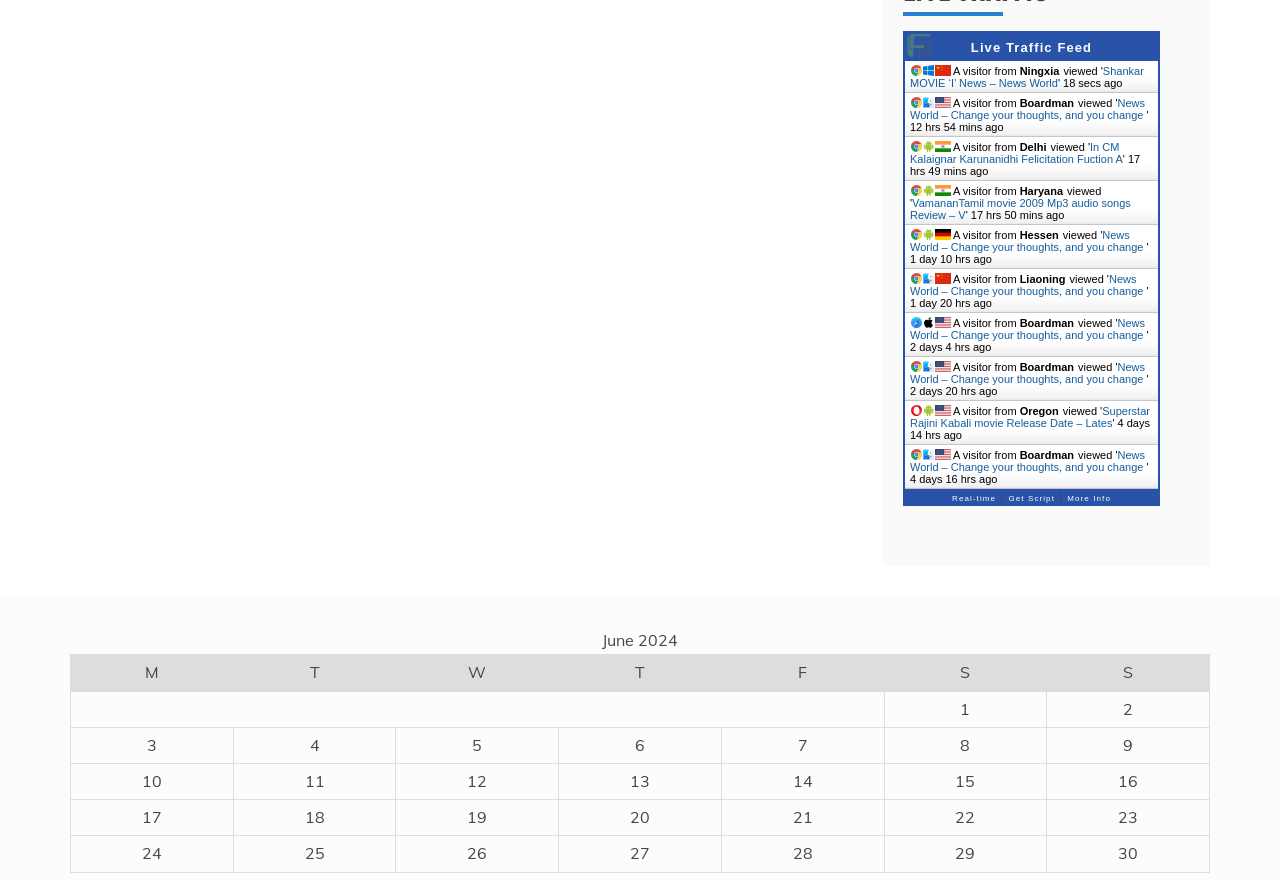Can you provide the bounding box coordinates for the element that should be clicked to implement the instruction: "View 'June 2024' table"?

[0.055, 0.712, 0.945, 0.99]